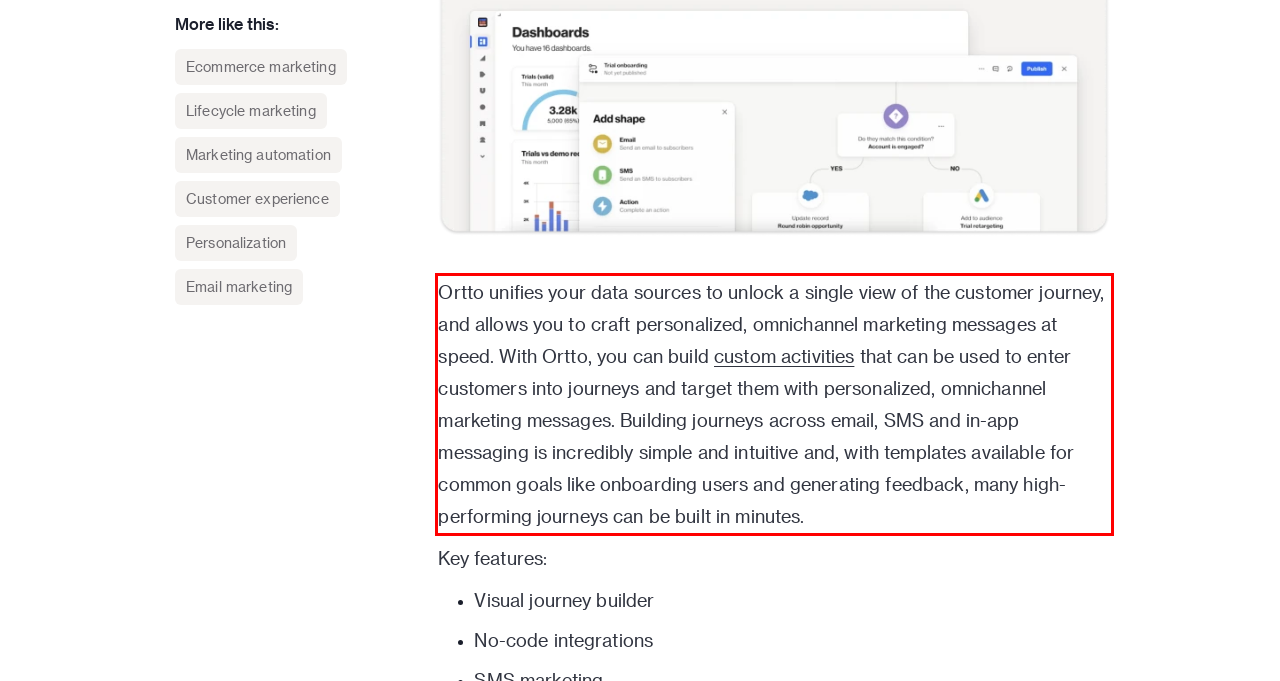Identify the text inside the red bounding box on the provided webpage screenshot by performing OCR.

Ortto unifies your data sources to unlock a single view of the customer journey, and allows you to craft personalized, omnichannel marketing messages at speed. With Ortto, you can build custom activities that can be used to enter customers into journeys and target them with personalized, omnichannel marketing messages. Building journeys across email, SMS and in-app messaging is incredibly simple and intuitive and, with templates available for common goals like onboarding users and generating feedback, many high-performing journeys can be built in minutes.